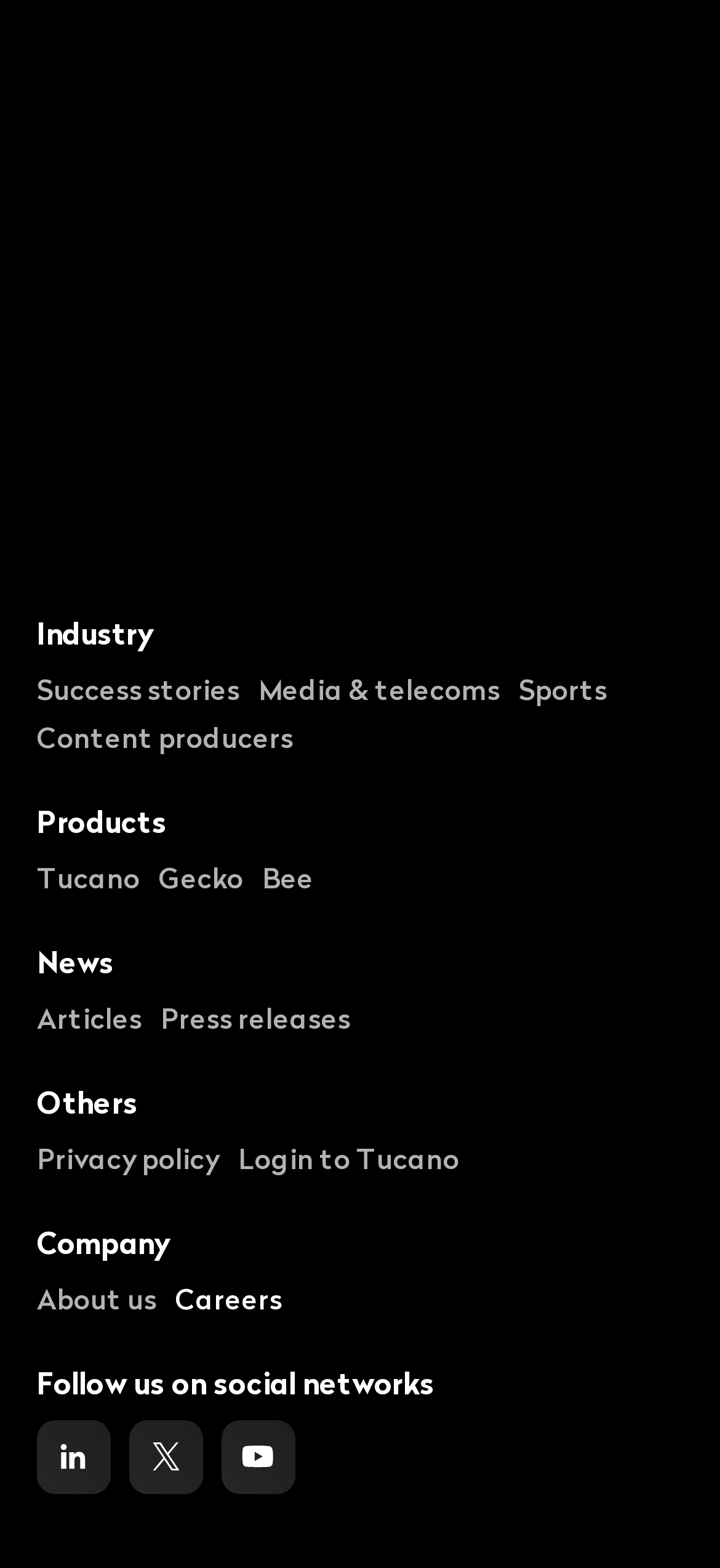Identify the bounding box for the element characterized by the following description: "Success stories".

[0.051, 0.429, 0.333, 0.45]